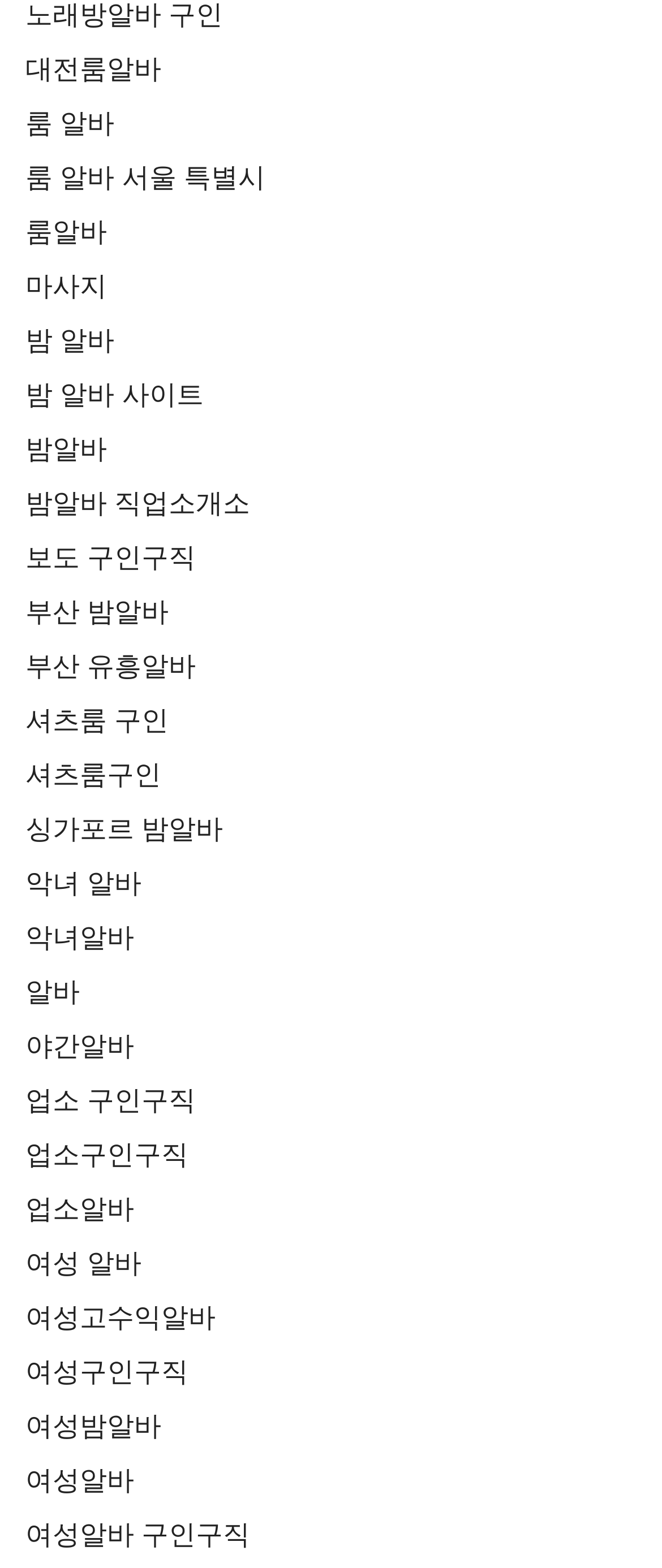How many links are related to Seoul?
Refer to the image and respond with a one-word or short-phrase answer.

1